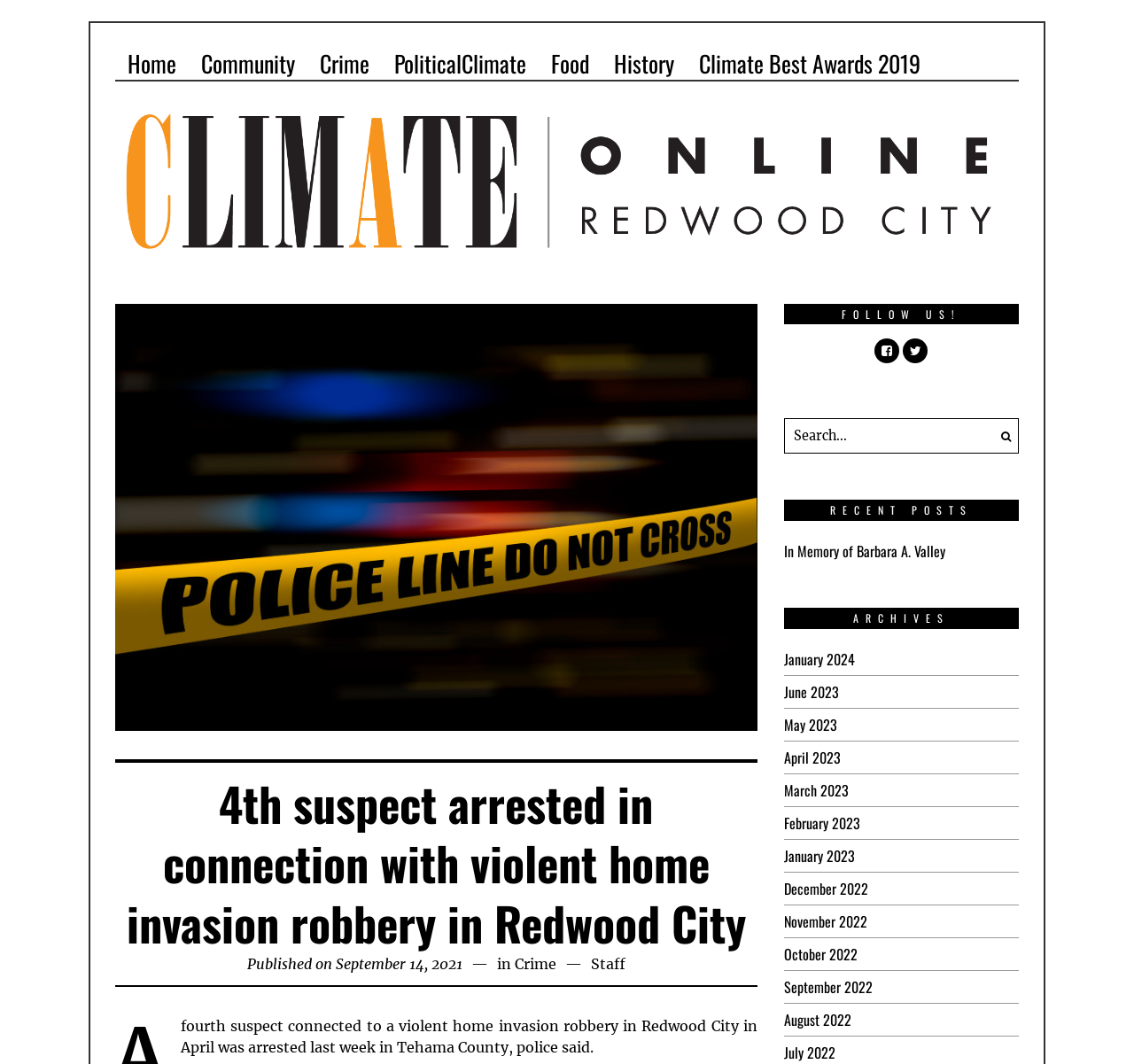Find the coordinates for the bounding box of the element with this description: "Climate Best Awards 2019".

[0.605, 0.043, 0.823, 0.077]